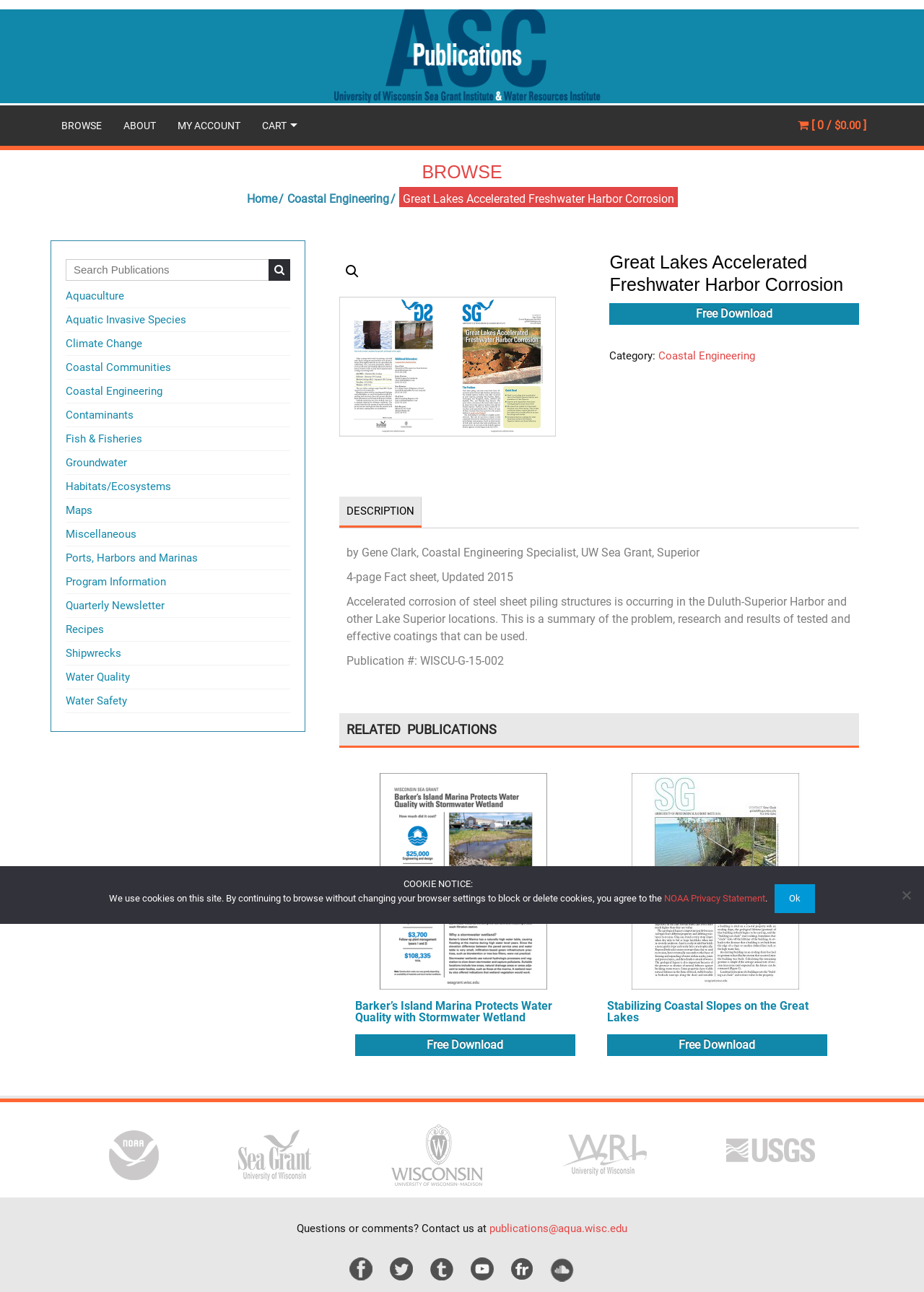Answer the question with a single word or phrase: 
What is the publication number of this publication?

WISCU-G-15-002